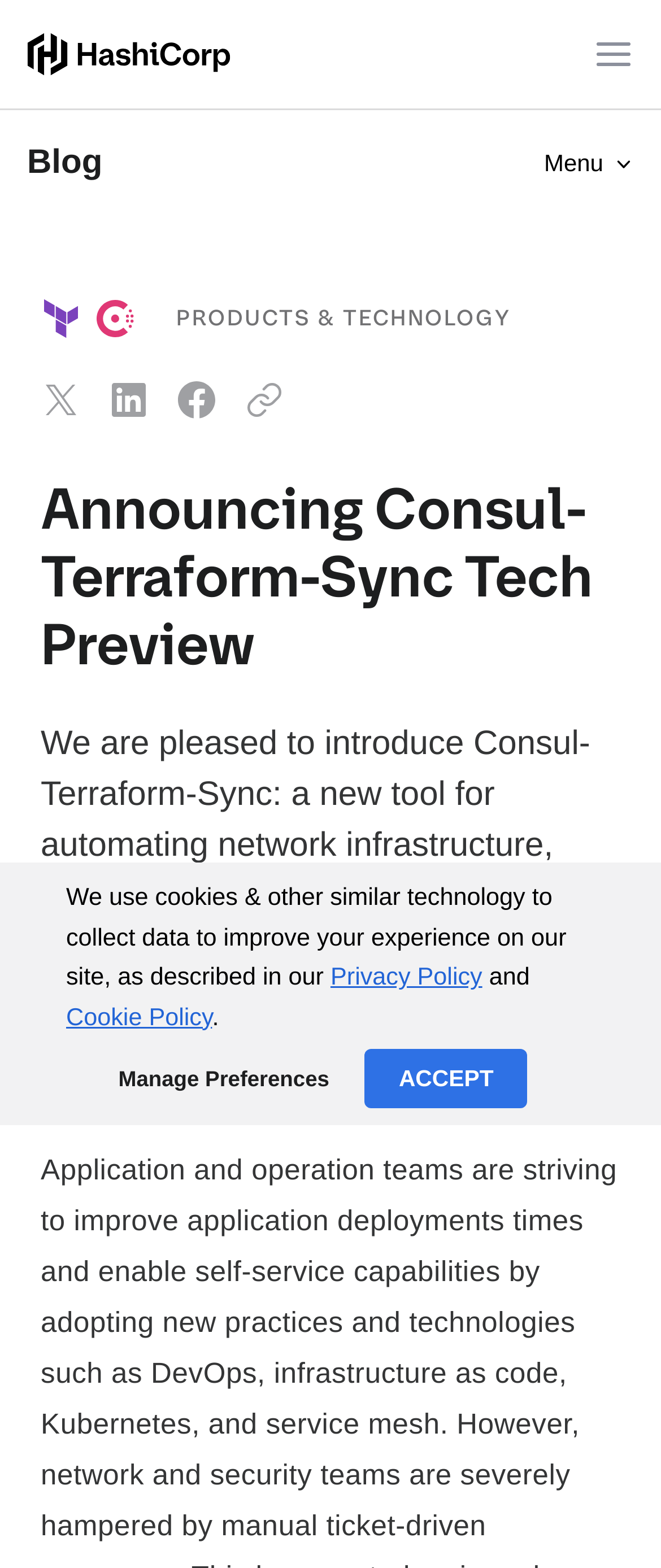Answer with a single word or phrase: 
What is the company logo on the top left?

HashiCorp